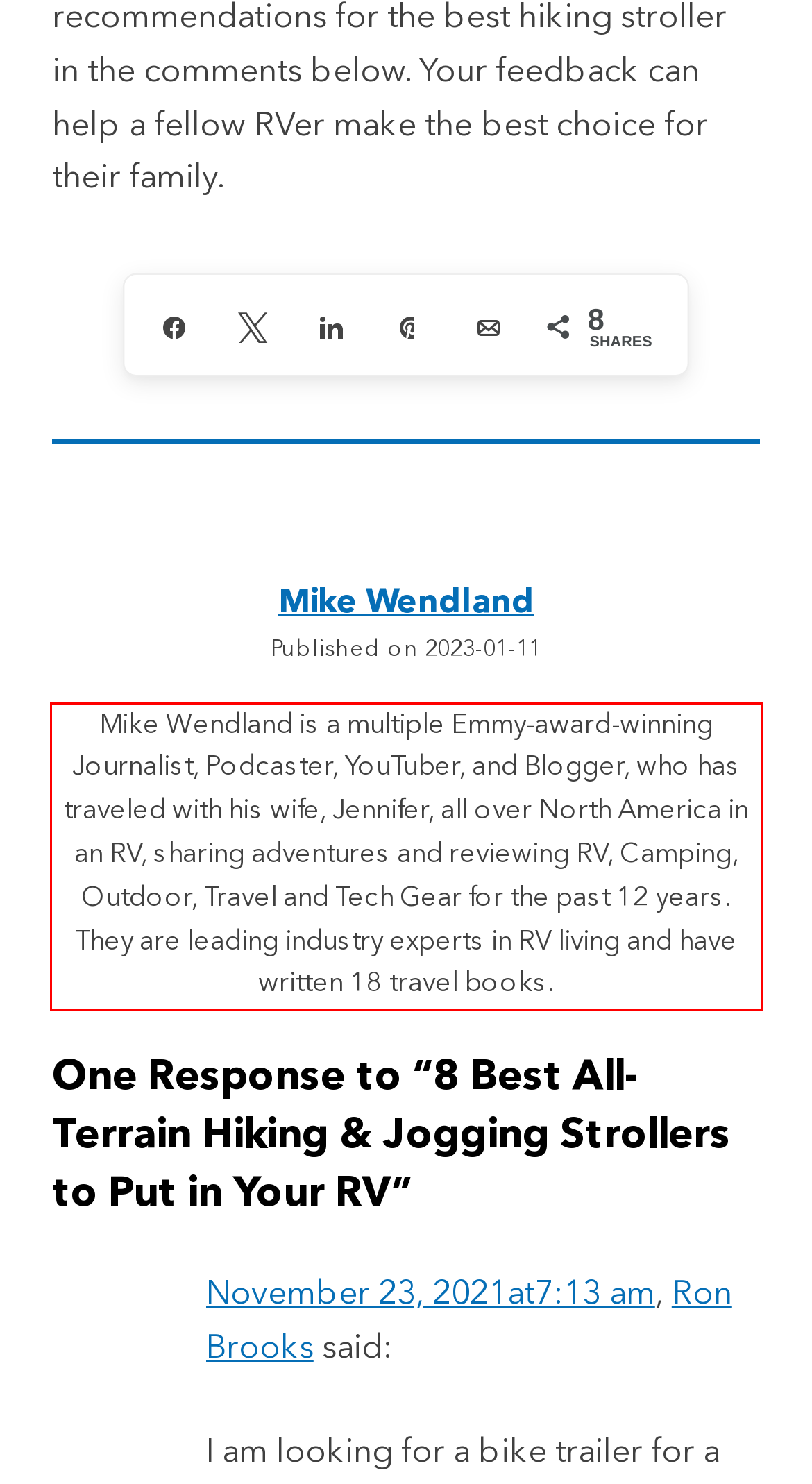Given a screenshot of a webpage with a red bounding box, please identify and retrieve the text inside the red rectangle.

Mike Wendland is a multiple Emmy-award-winning Journalist, Podcaster, YouTuber, and Blogger, who has traveled with his wife, Jennifer, all over North America in an RV, sharing adventures and reviewing RV, Camping, Outdoor, Travel and Tech Gear for the past 12 years. They are leading industry experts in RV living and have written 18 travel books.